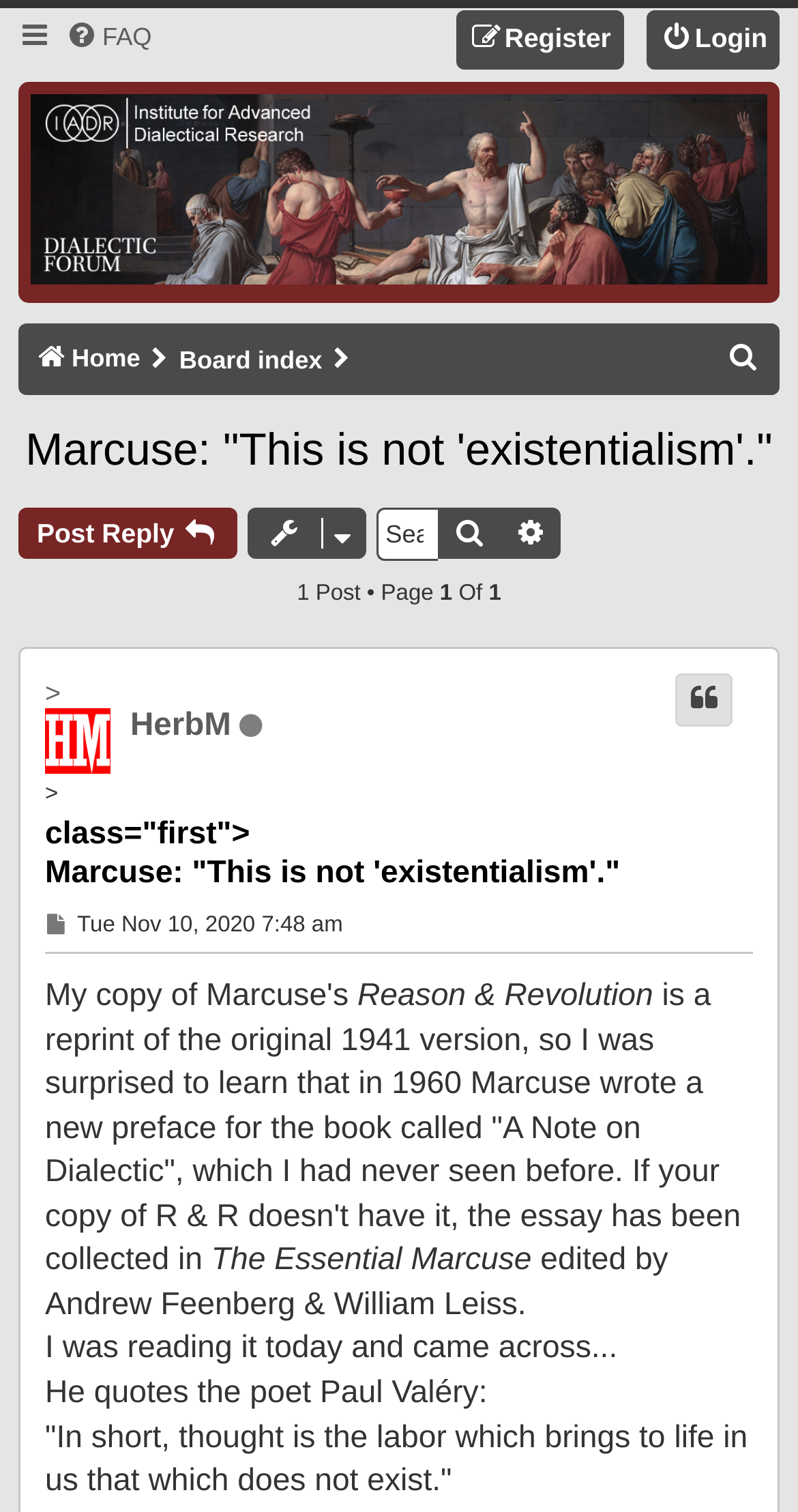Using the provided description: "Marcuse: "This is not 'existentialism'."", find the bounding box coordinates of the corresponding UI element. The output should be four float numbers between 0 and 1, in the format [left, top, right, bottom].

[0.056, 0.565, 0.777, 0.591]